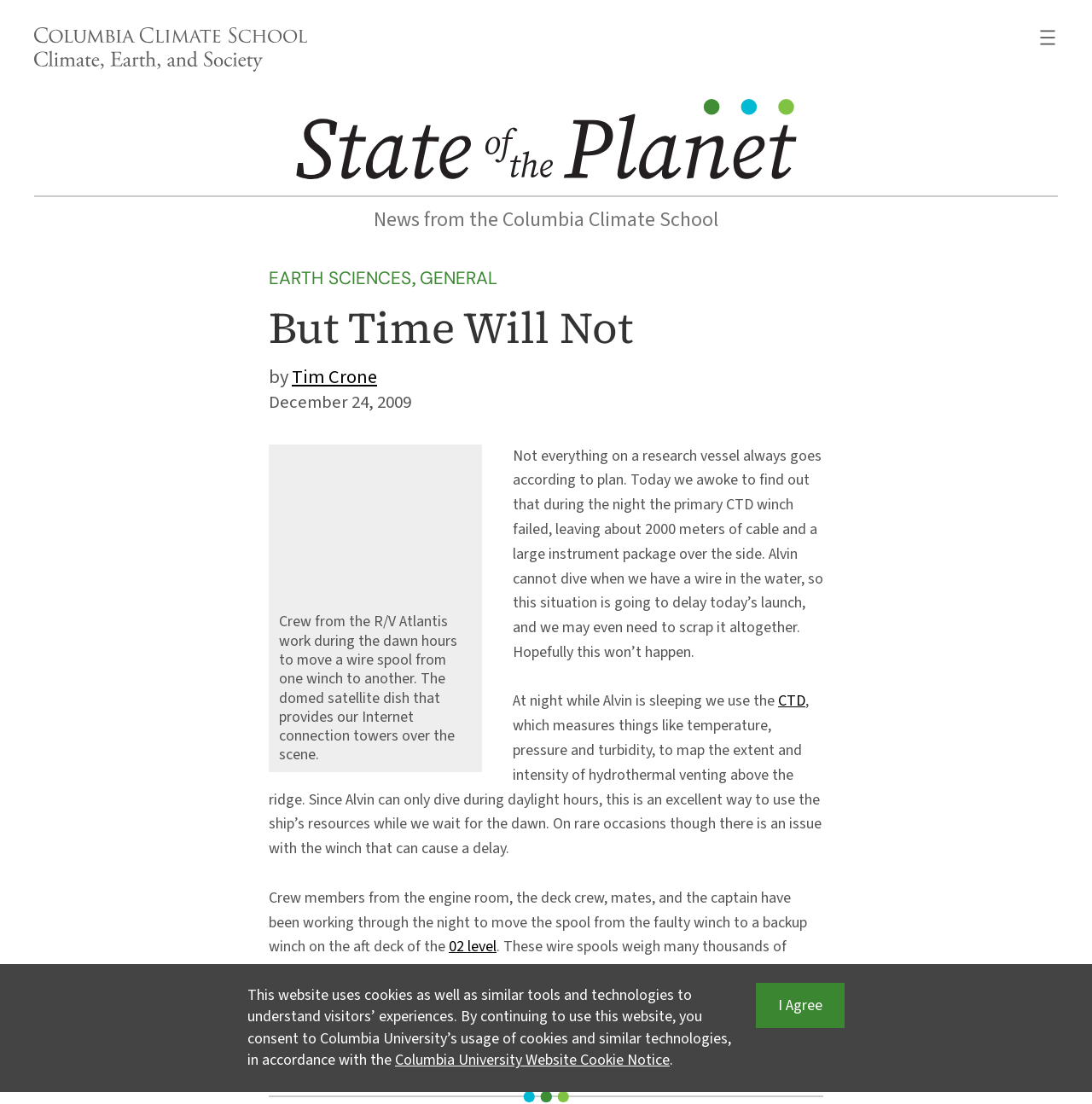What is the name of the research vessel?
Examine the screenshot and reply with a single word or phrase.

R/V Atlantis